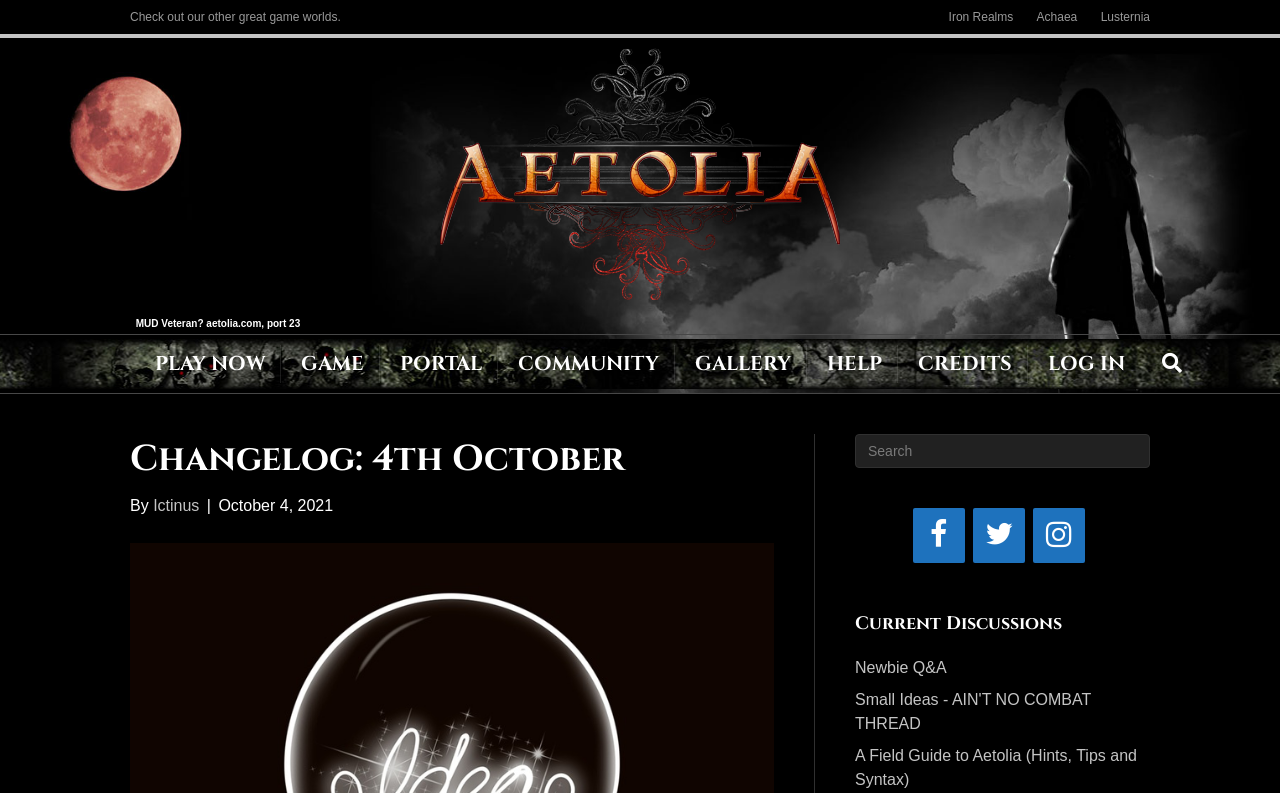How many social media links are there?
Using the information from the image, answer the question thoroughly.

I counted the number of social media links by looking at the complementary element with the links to Facebook, Twitter, and Instagram. There are 3 social media links in total.